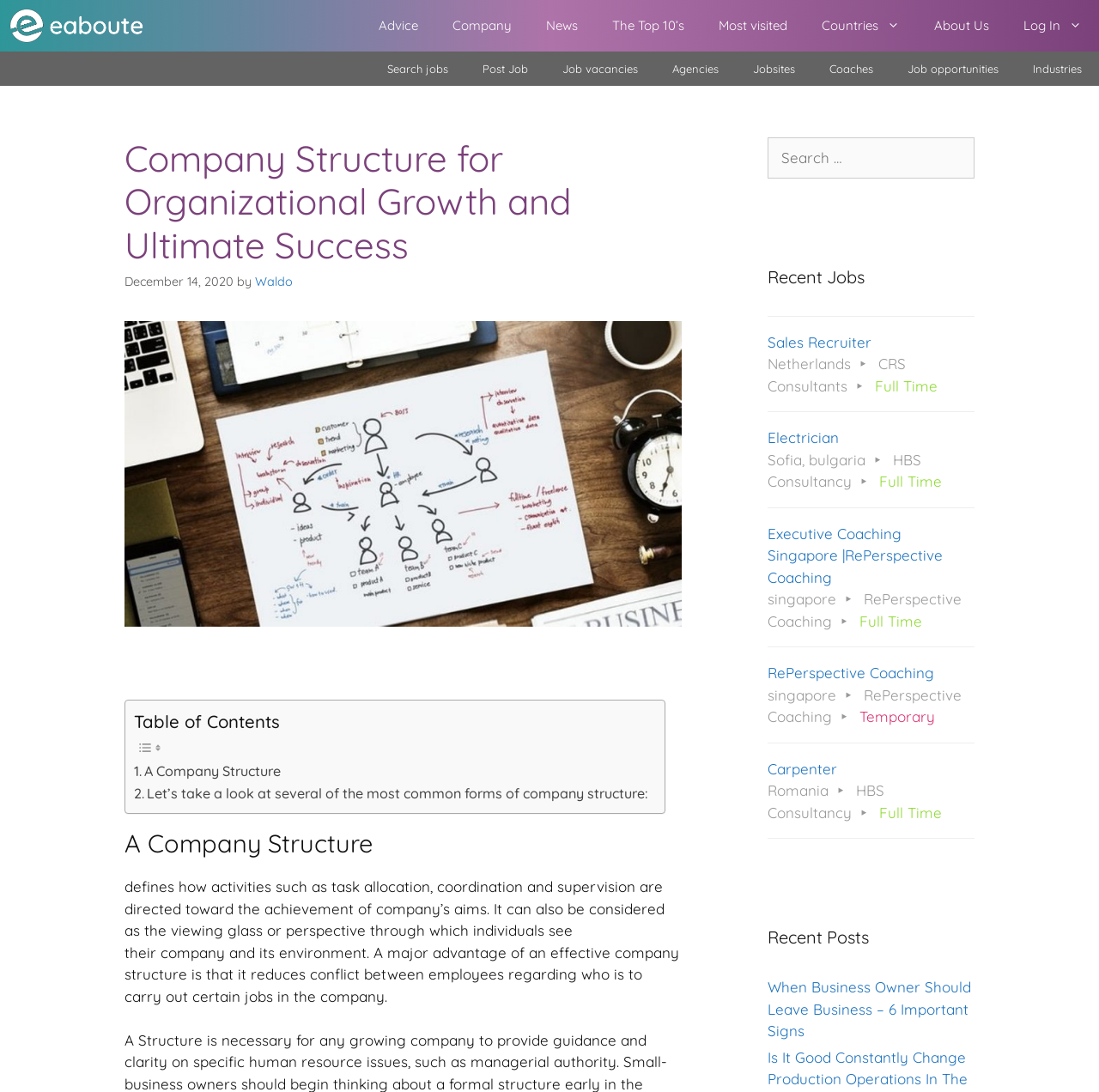Locate the bounding box coordinates of the UI element described by: "Job vacancies". Provide the coordinates as four float numbers between 0 and 1, formatted as [left, top, right, bottom].

[0.496, 0.047, 0.596, 0.079]